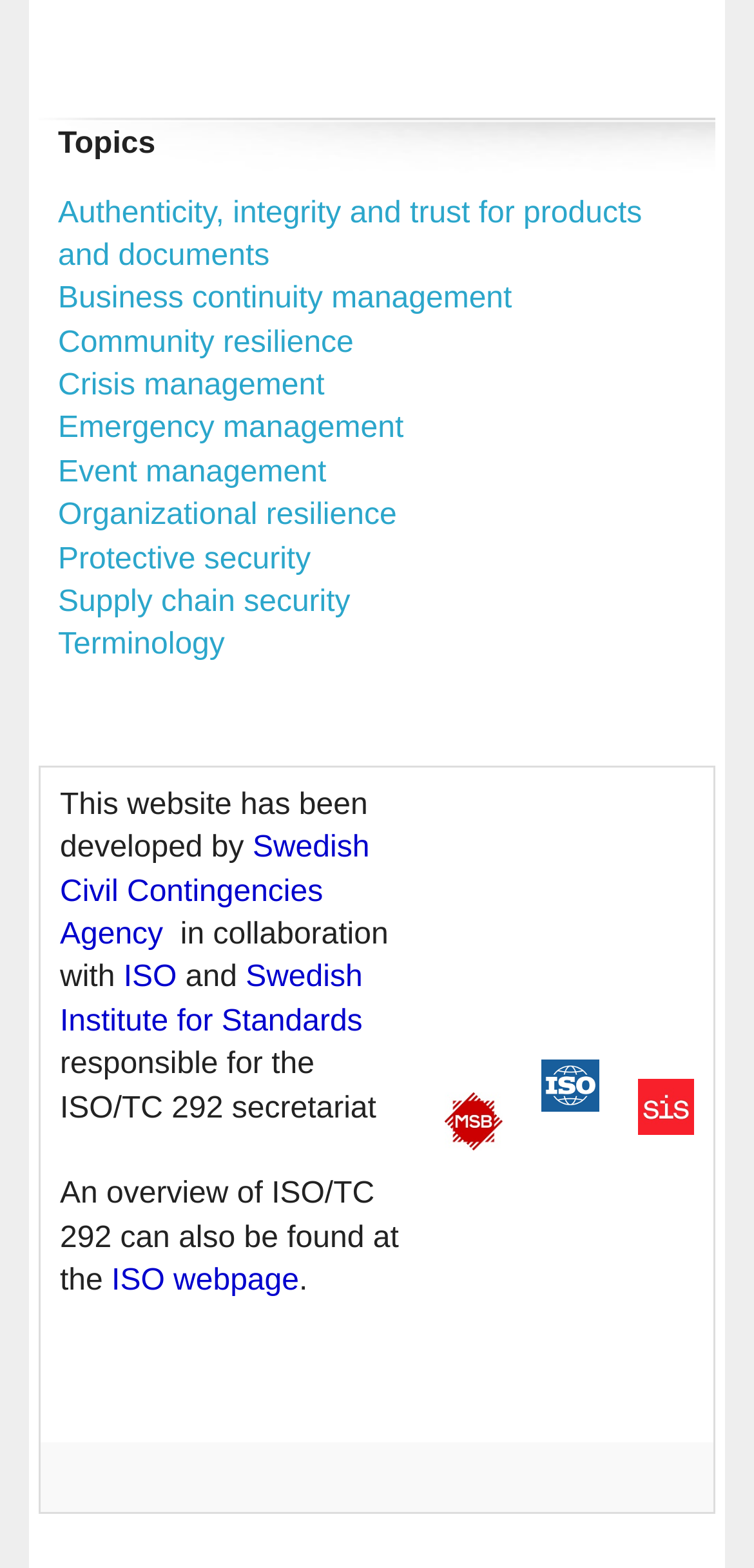Using a single word or phrase, answer the following question: 
What is the name of the standard organization?

ISO